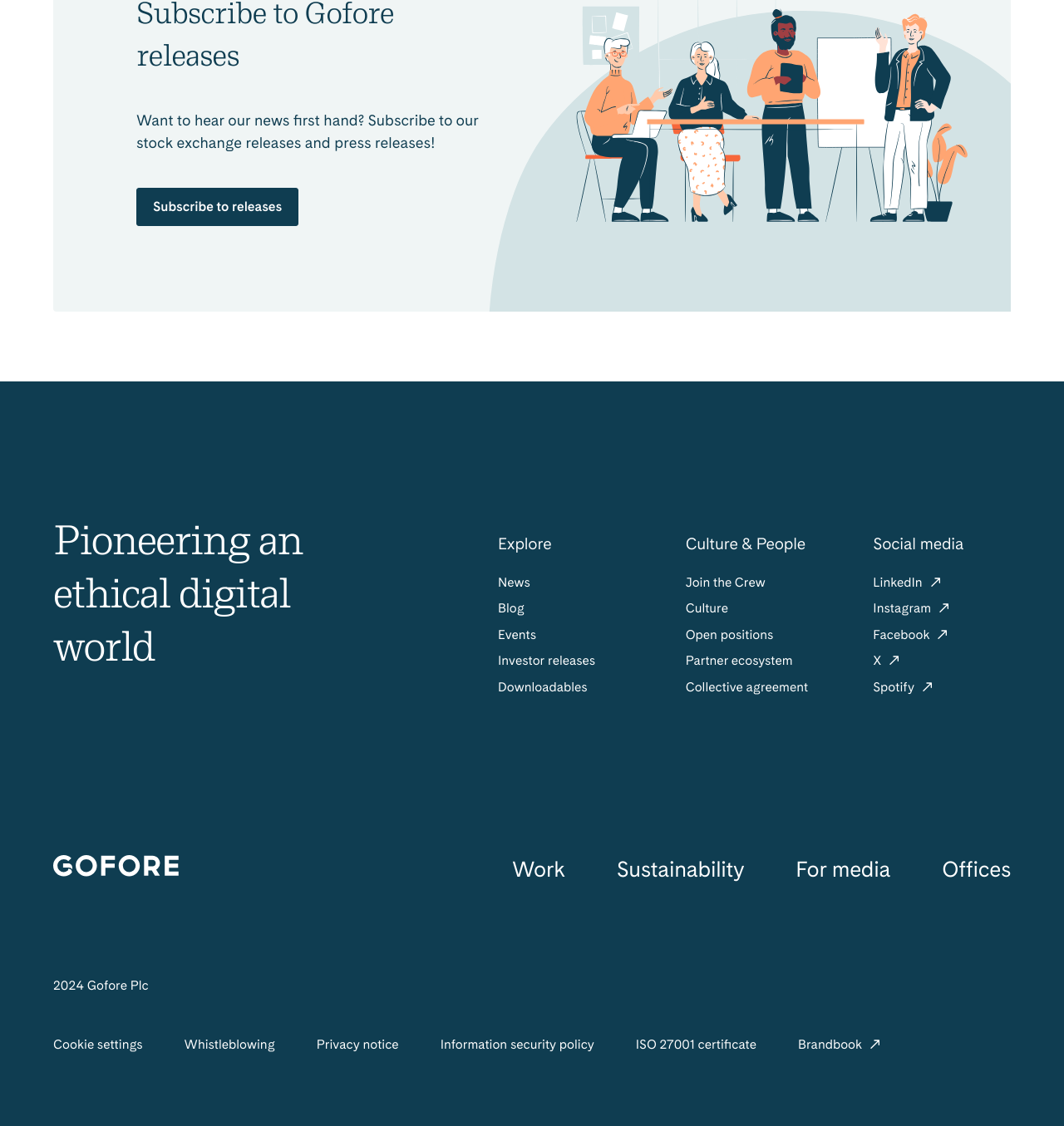Where can I find the link to the news section?
Using the image as a reference, give a one-word or short phrase answer.

Under the 'Explore' heading